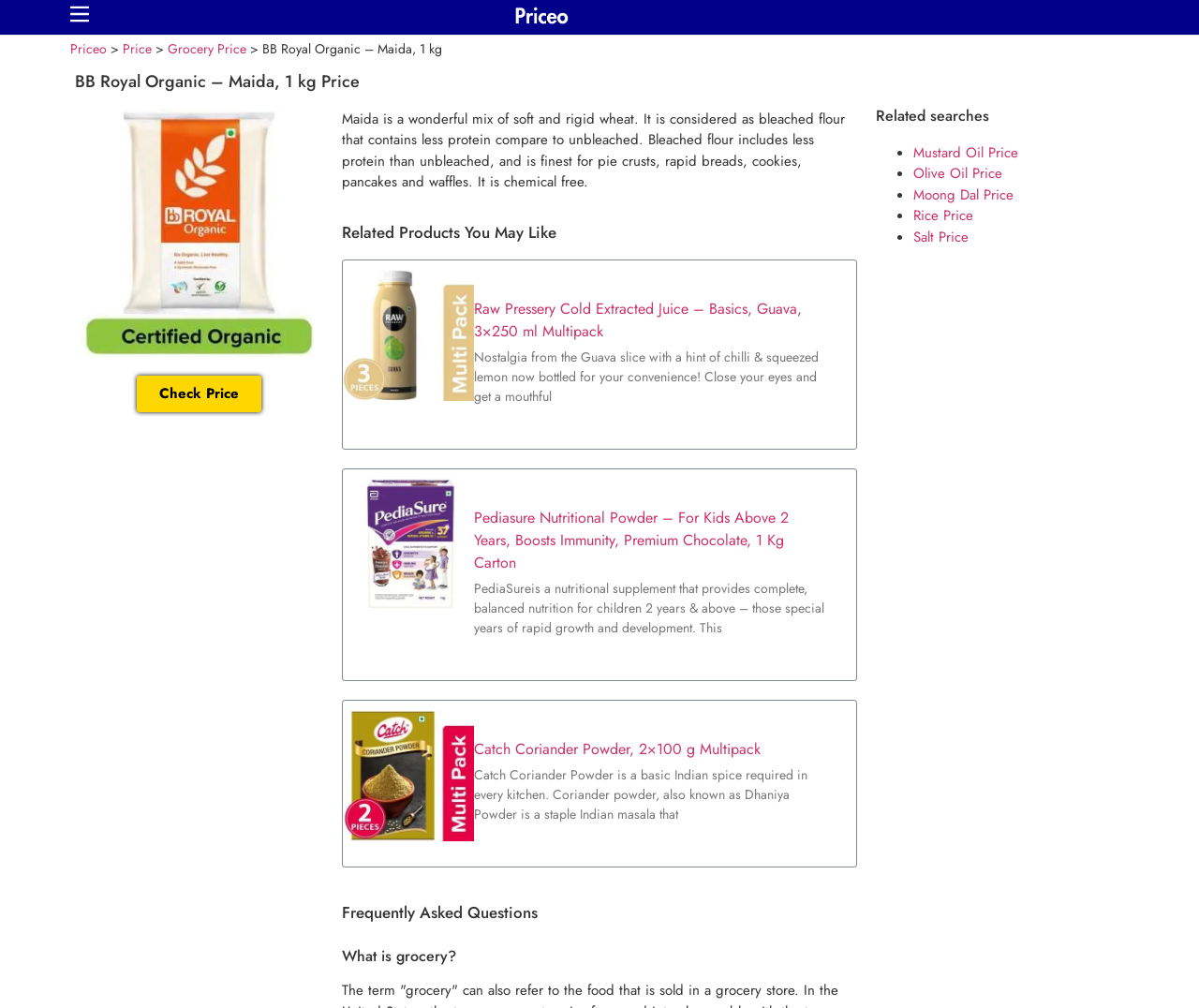Please provide the bounding box coordinate of the region that matches the element description: Rice Price. Coordinates should be in the format (top-left x, top-left y, bottom-right x, bottom-right y) and all values should be between 0 and 1.

[0.762, 0.204, 0.812, 0.224]